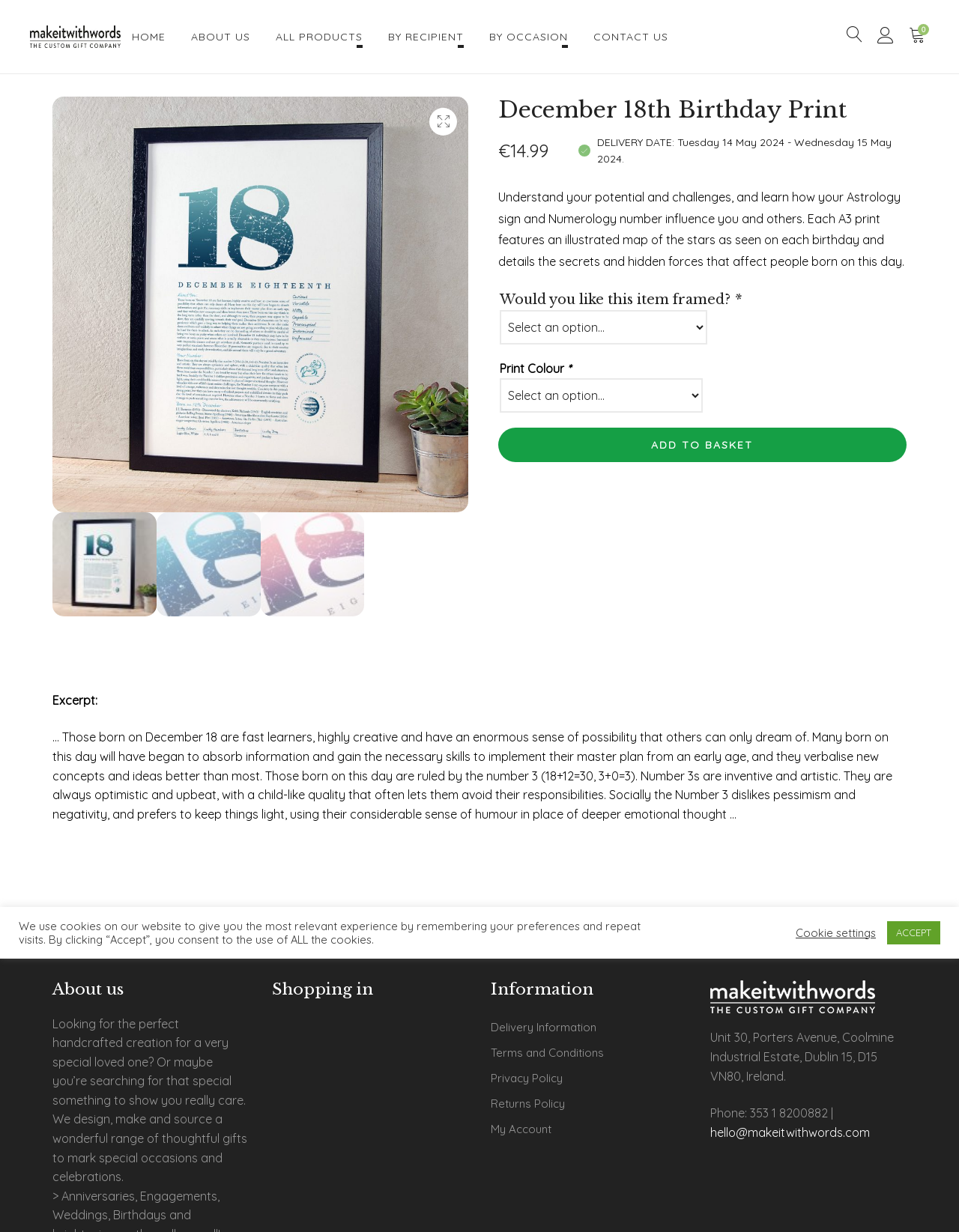Produce an extensive caption that describes everything on the webpage.

This webpage is about a unique birthday gift, specifically a personalized print with a map of the stars and constellations on a specific birthday, along with secrets and hidden forces of people born on that day. 

At the top of the page, there is a navigation menu with links to "HOME", "ABOUT US", "ALL PRODUCTS", "BY RECIPIENT", "BY OCCASION", and "CONTACT US". On the right side of the navigation menu, there are three social media links. 

Below the navigation menu, there is a main section that takes up most of the page. In this section, there is a large image of the birthday print, with a link to enlarge it. Below the image, there are three smaller images showing different versions of the print. 

To the right of the images, there is a section with product information, including the price, delivery date, and a description of the product. There is also a dropdown menu to select the print color and a button to add the product to the basket. 

Below the product information, there is a section with an excerpt from the product description, which talks about the characteristics of people born on December 18th. 

Further down the page, there are sections about the company, including a heading "About us" and a paragraph describing the company's mission. There are also sections for "Shopping in", "Information", and "Contact us", with links to various pages such as delivery information, terms and conditions, and privacy policy. 

At the very bottom of the page, there is a section about cookies, with a button to accept or adjust cookie settings.